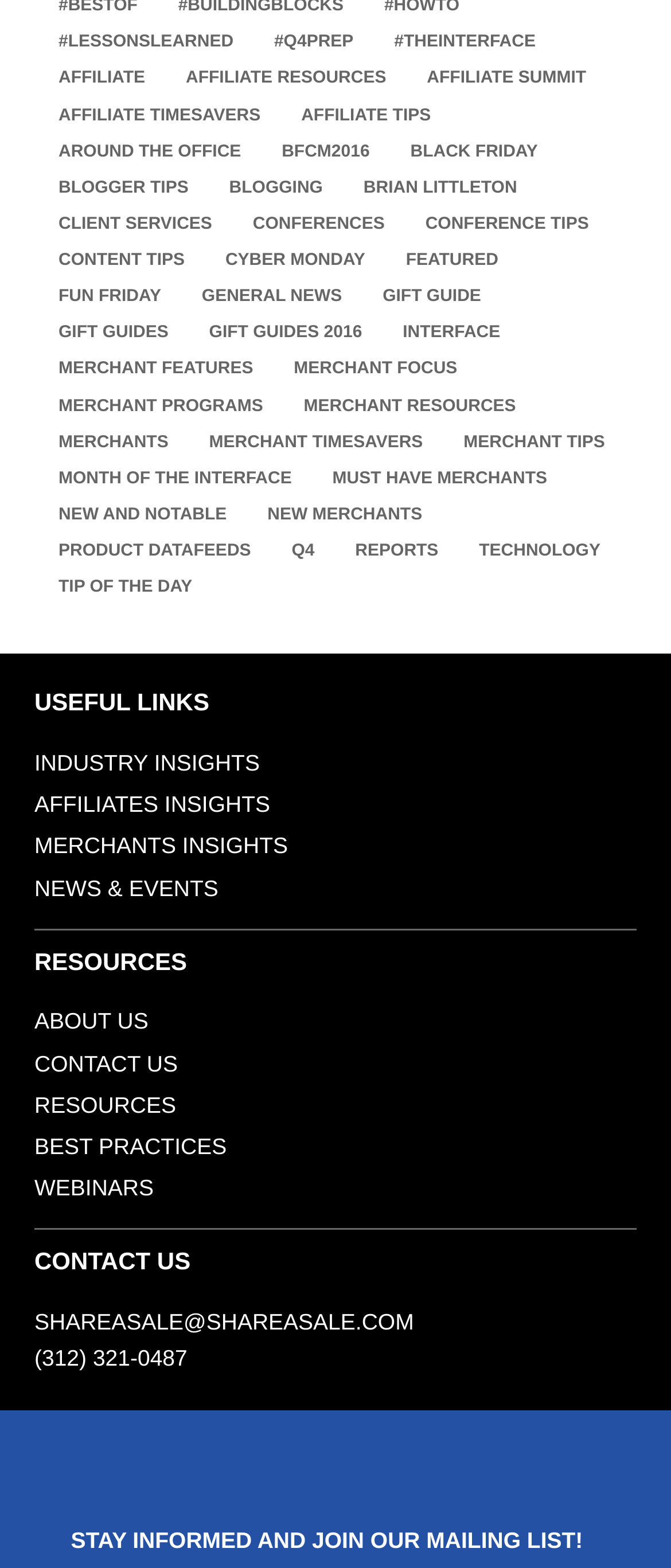Determine the bounding box coordinates of the section I need to click to execute the following instruction: "View Affiliate Resources". Provide the coordinates as four float numbers between 0 and 1, i.e., [left, top, right, bottom].

[0.241, 0.042, 0.591, 0.059]